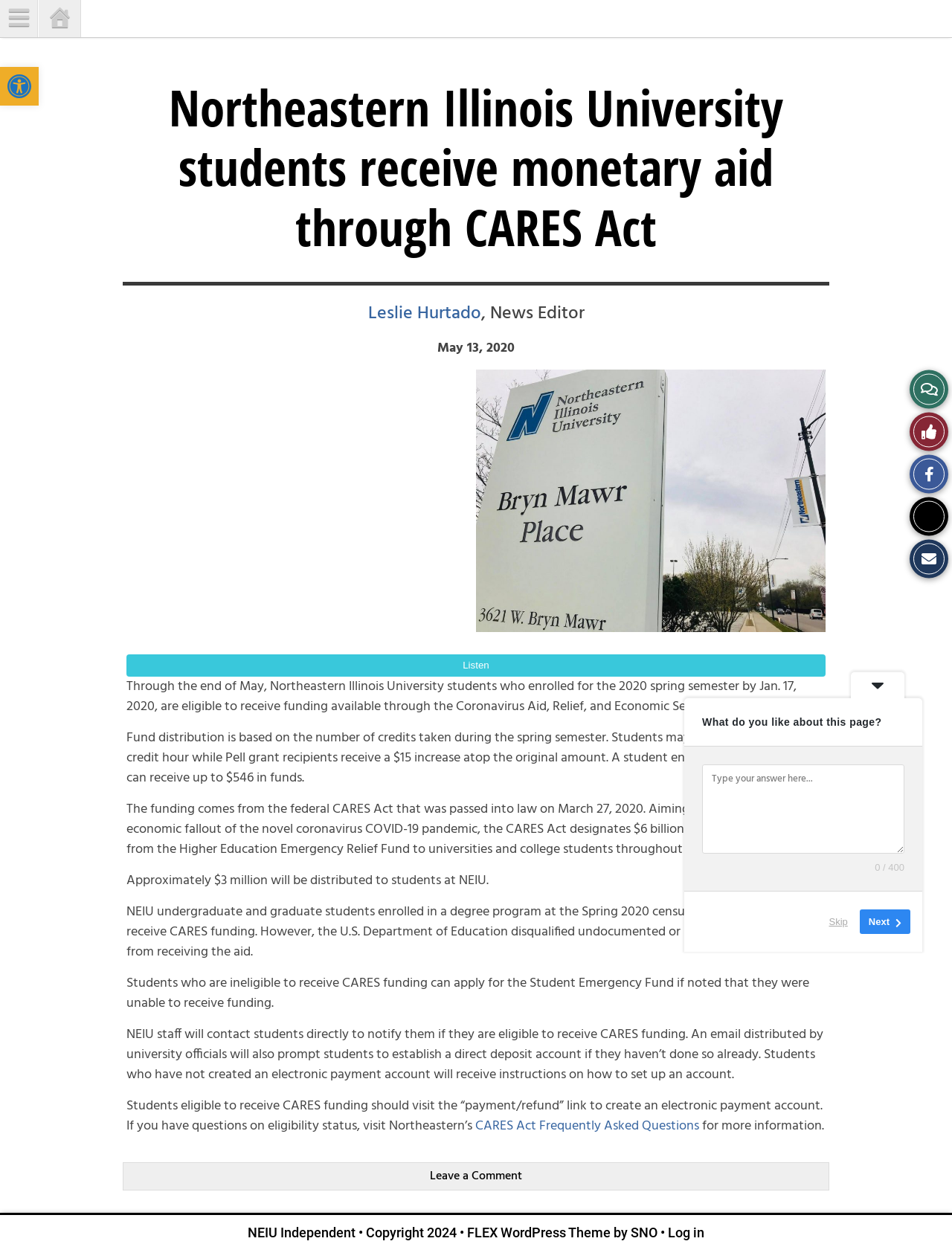Indicate the bounding box coordinates of the element that needs to be clicked to satisfy the following instruction: "Read the news article". The coordinates should be four float numbers between 0 and 1, i.e., [left, top, right, bottom].

[0.129, 0.062, 0.871, 0.206]